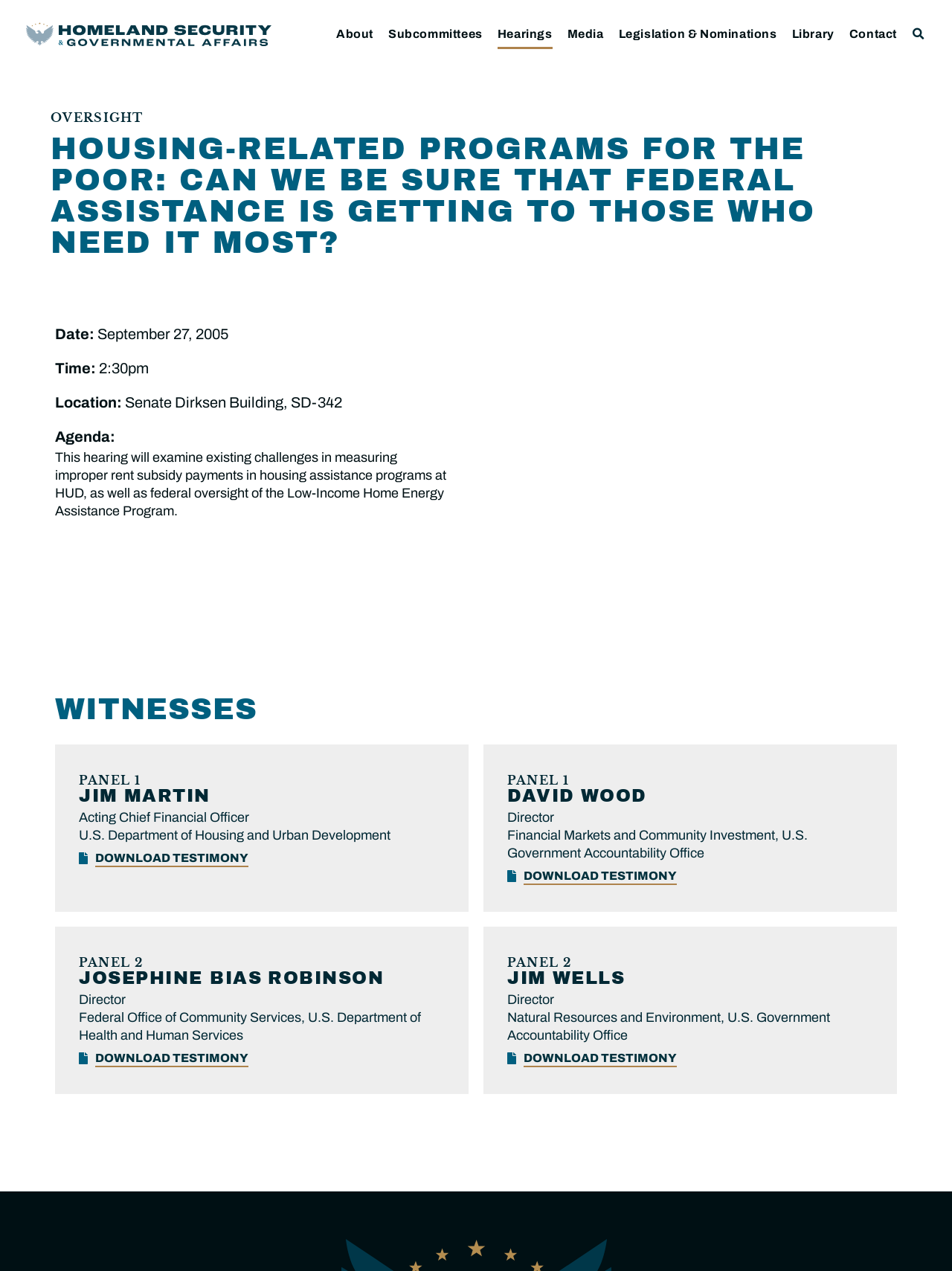Identify the bounding box for the described UI element. Provide the coordinates in (top-left x, top-left y, bottom-right x, bottom-right y) format with values ranging from 0 to 1: Contact

[0.892, 0.015, 0.942, 0.039]